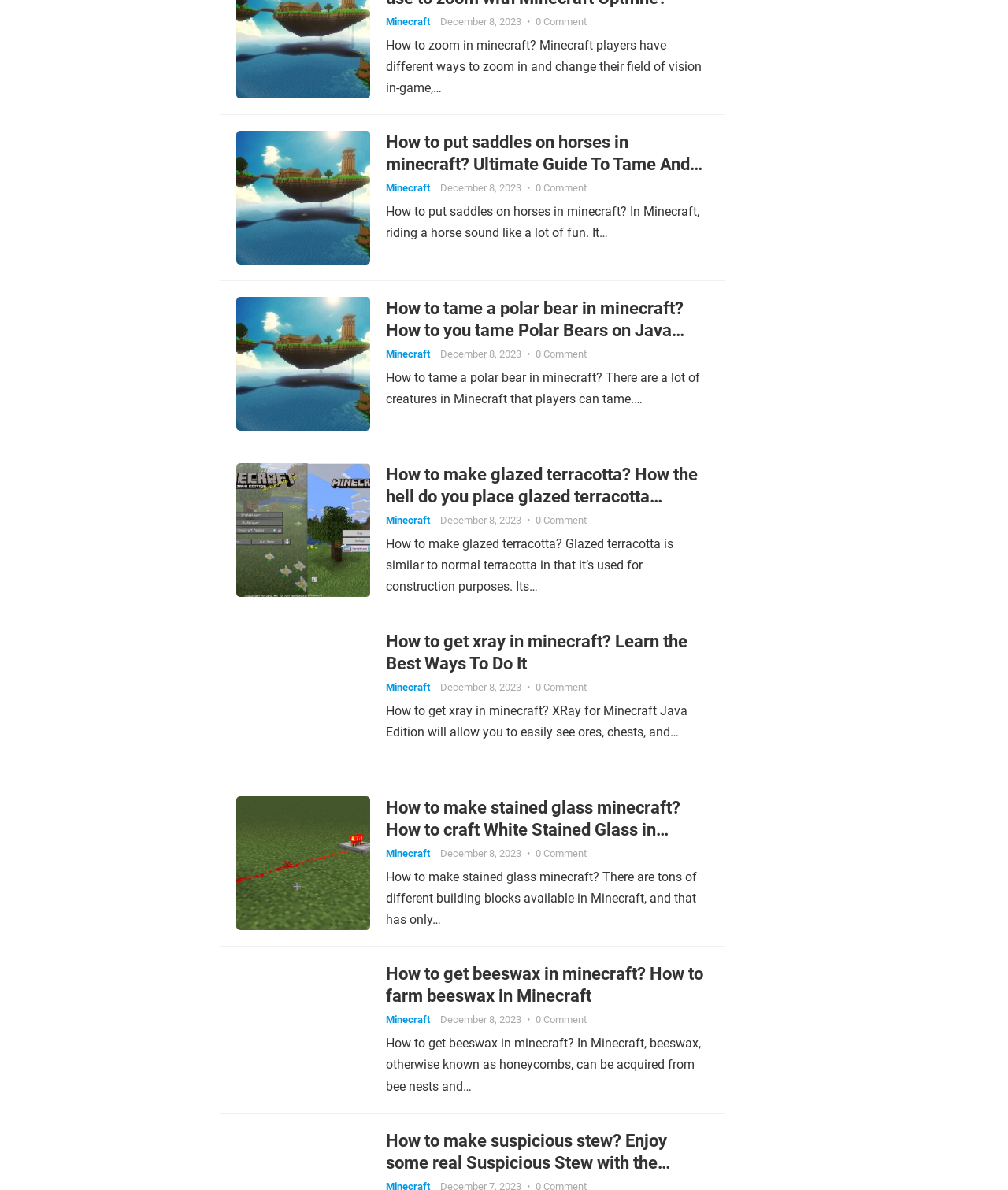Refer to the image and answer the question with as much detail as possible: What is the date mentioned on this webpage?

The date 'December 8, 2023' is mentioned multiple times on this webpage, likely indicating the publication date of each article or guide.